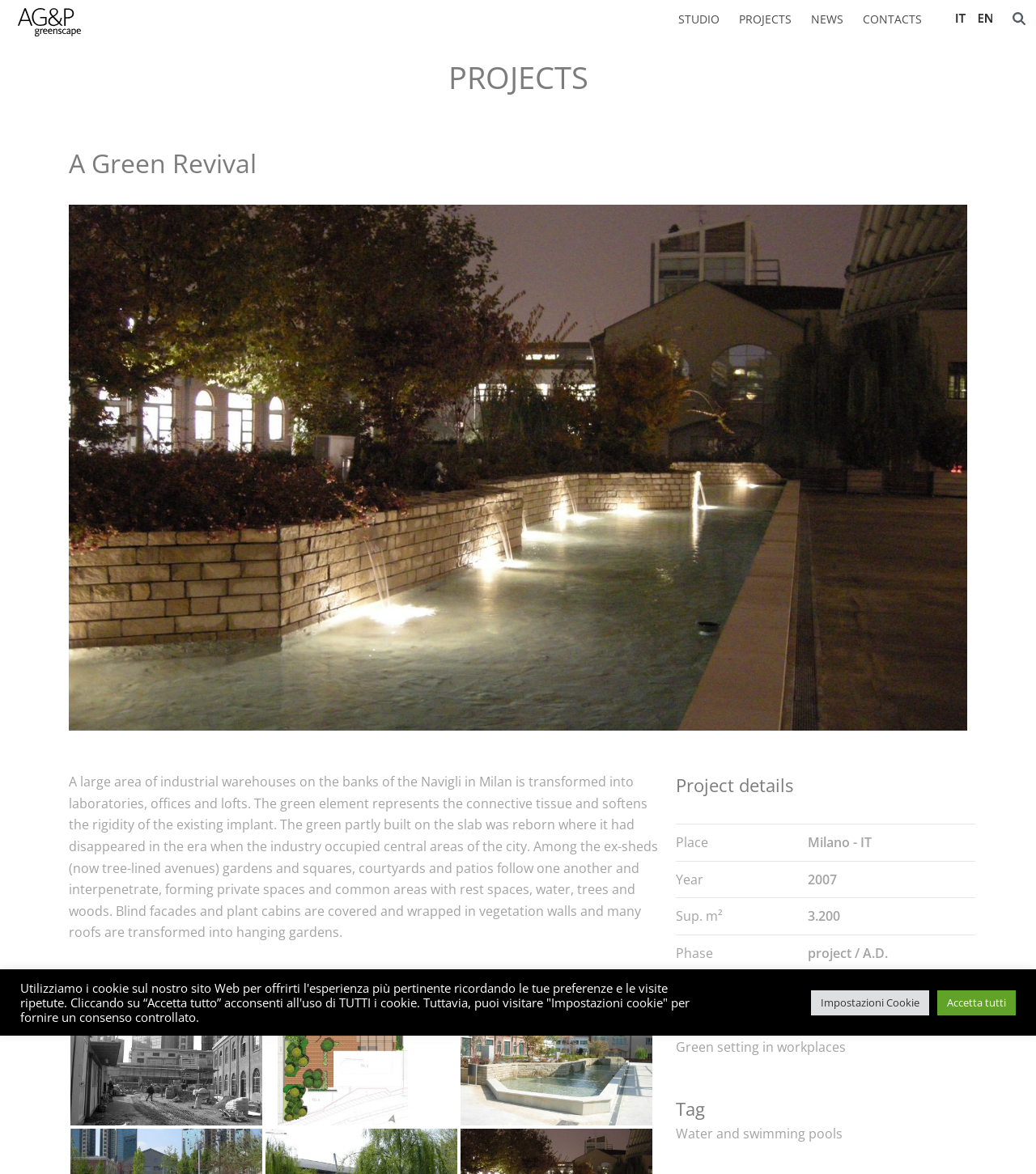Analyze the image and give a detailed response to the question:
What is the purpose of the green element in the project?

I found the answer by reading the project description, which states that 'The green element represents the connective tissue and softens the rigidity of the existing implant.' This suggests that the green element is intended to mitigate the harshness of the existing infrastructure.